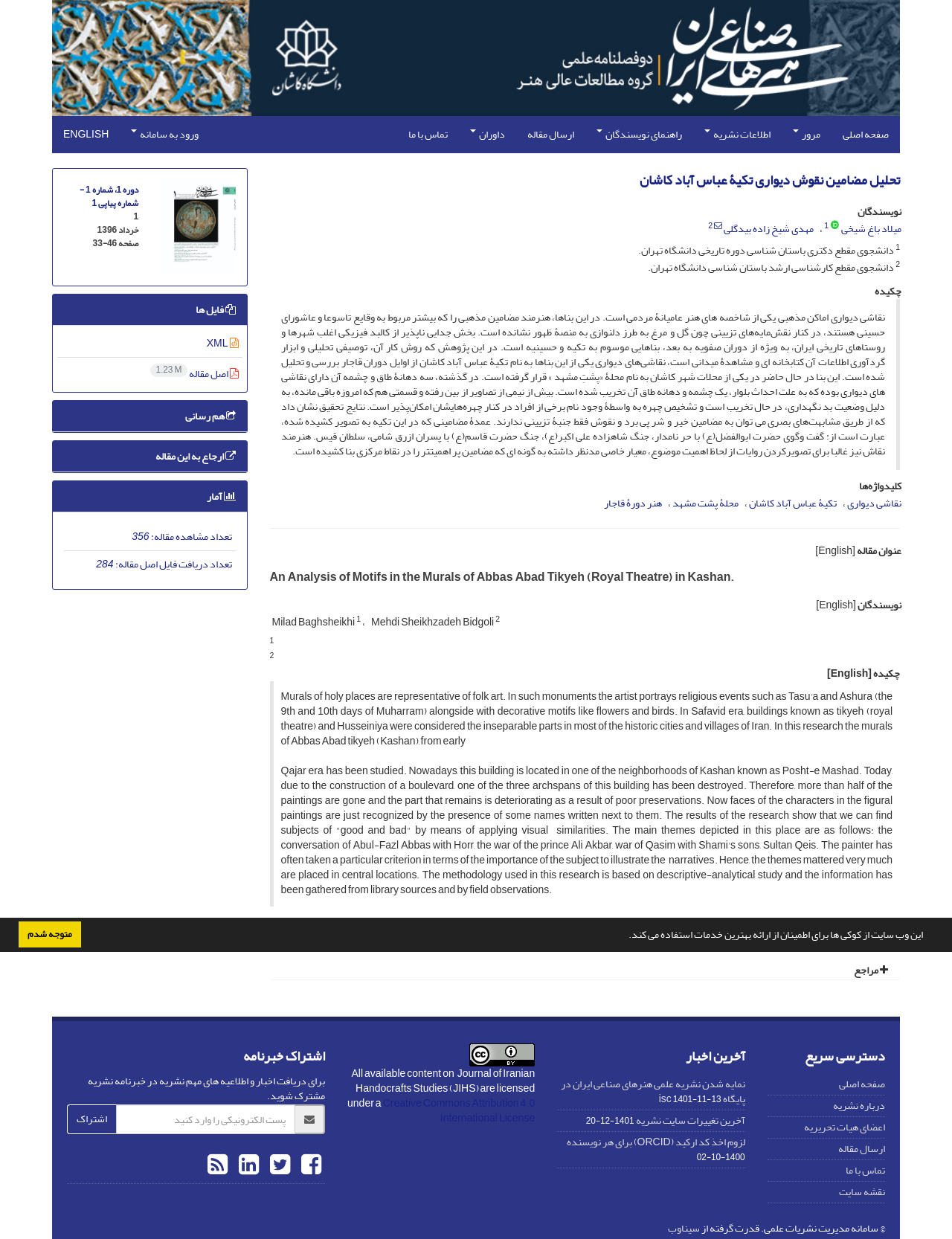Could you locate the bounding box coordinates for the section that should be clicked to accomplish this task: "Click on HOME".

None